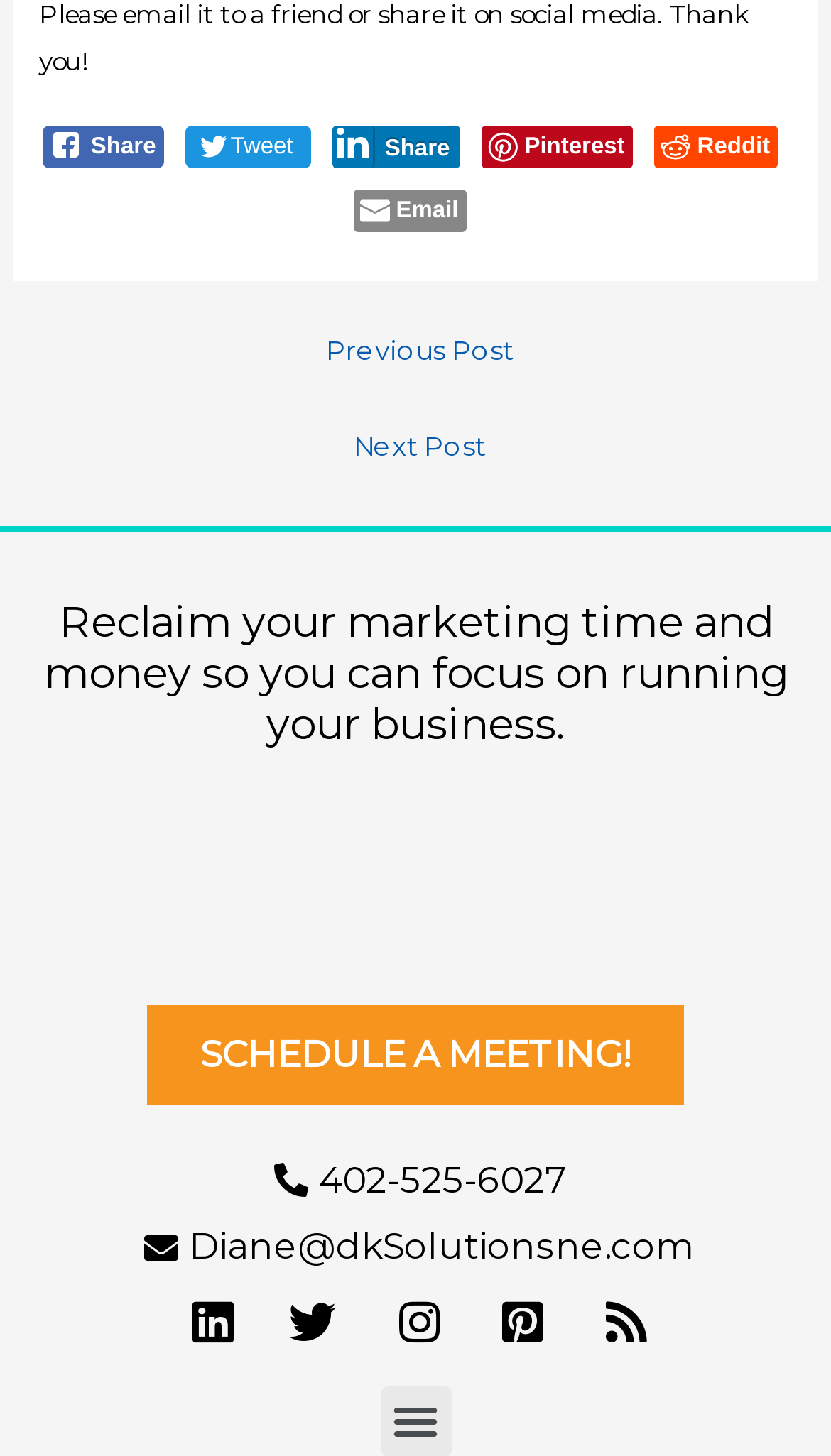Determine the bounding box coordinates for the area that should be clicked to carry out the following instruction: "Share on social media".

[0.05, 0.087, 0.198, 0.116]